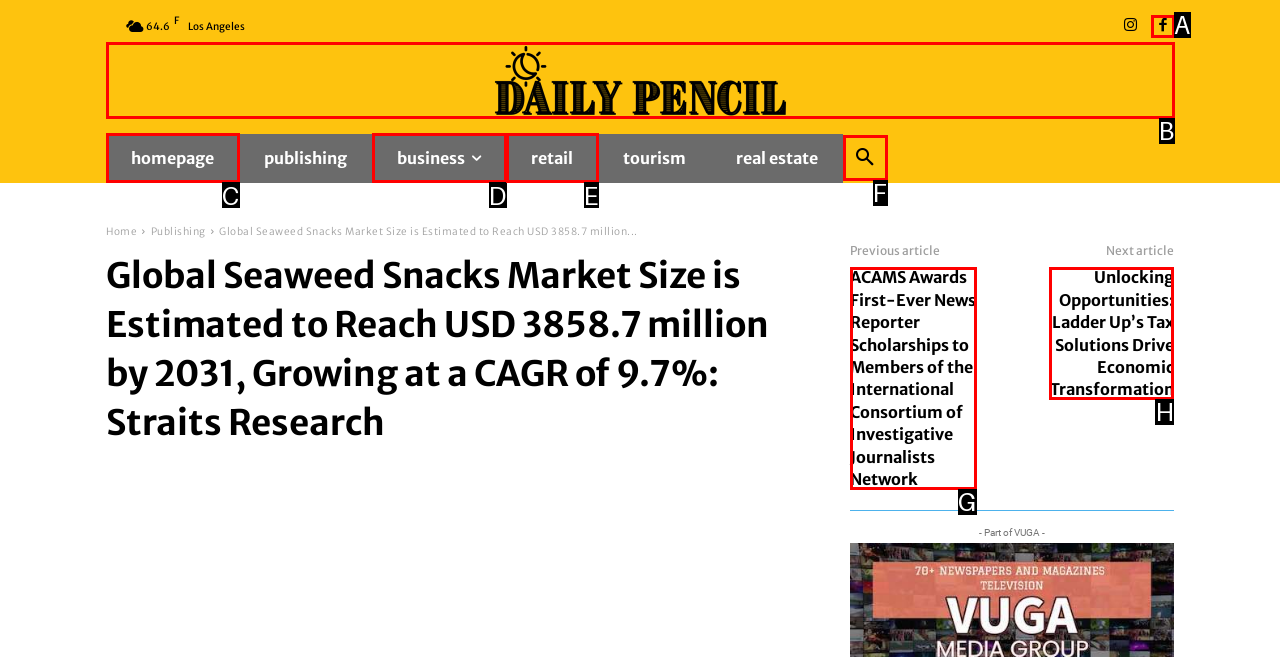Show which HTML element I need to click to perform this task: Search for something Answer with the letter of the correct choice.

F